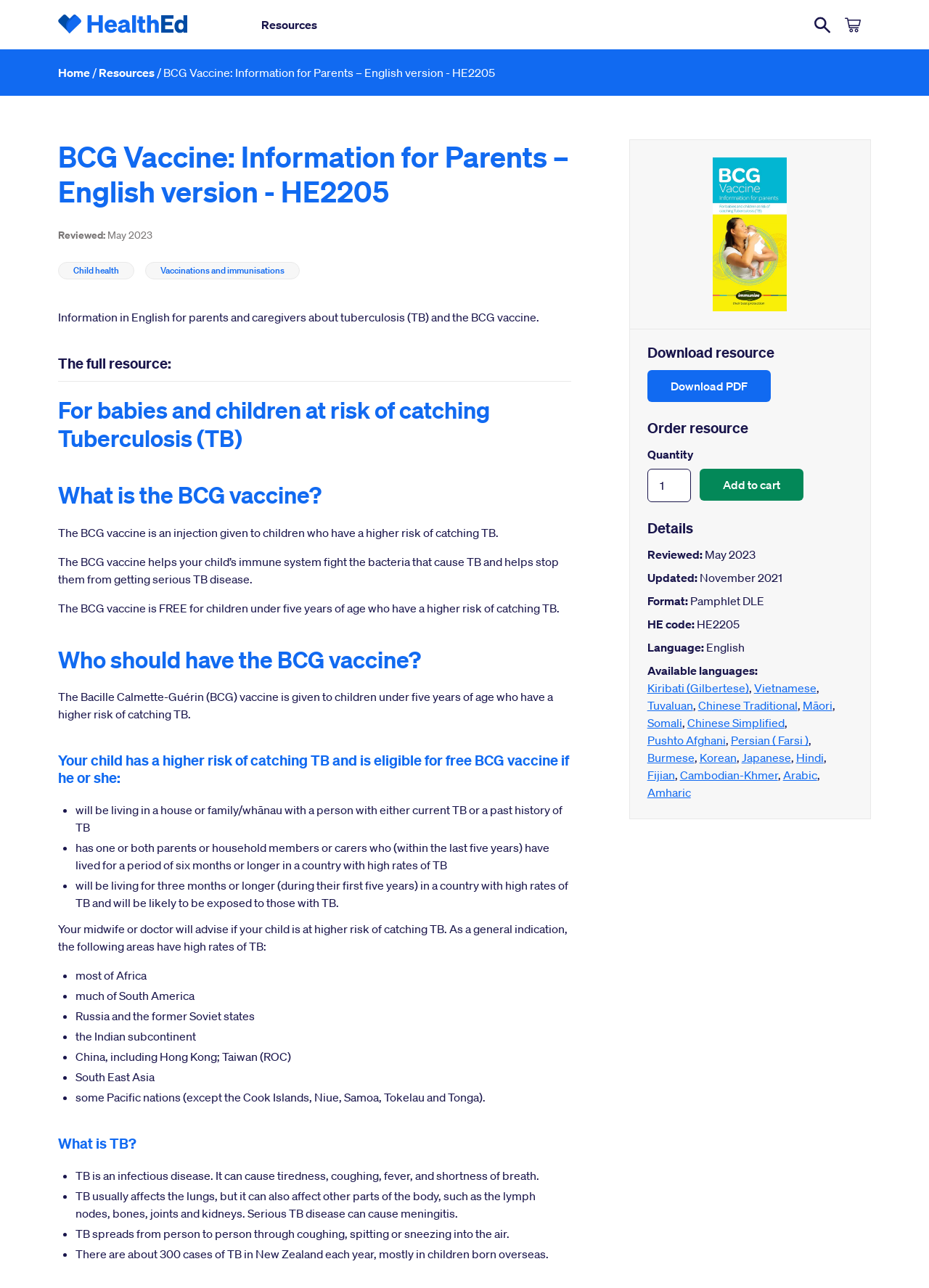What is the topic of the resource?
Please provide a comprehensive answer based on the visual information in the image.

The question is asking about the topic of the resource. According to the webpage, the resource relates to the topics of 'Child health' and 'Vaccinations and immunisations', which are listed in the section 'This resource relates to the following topics'.